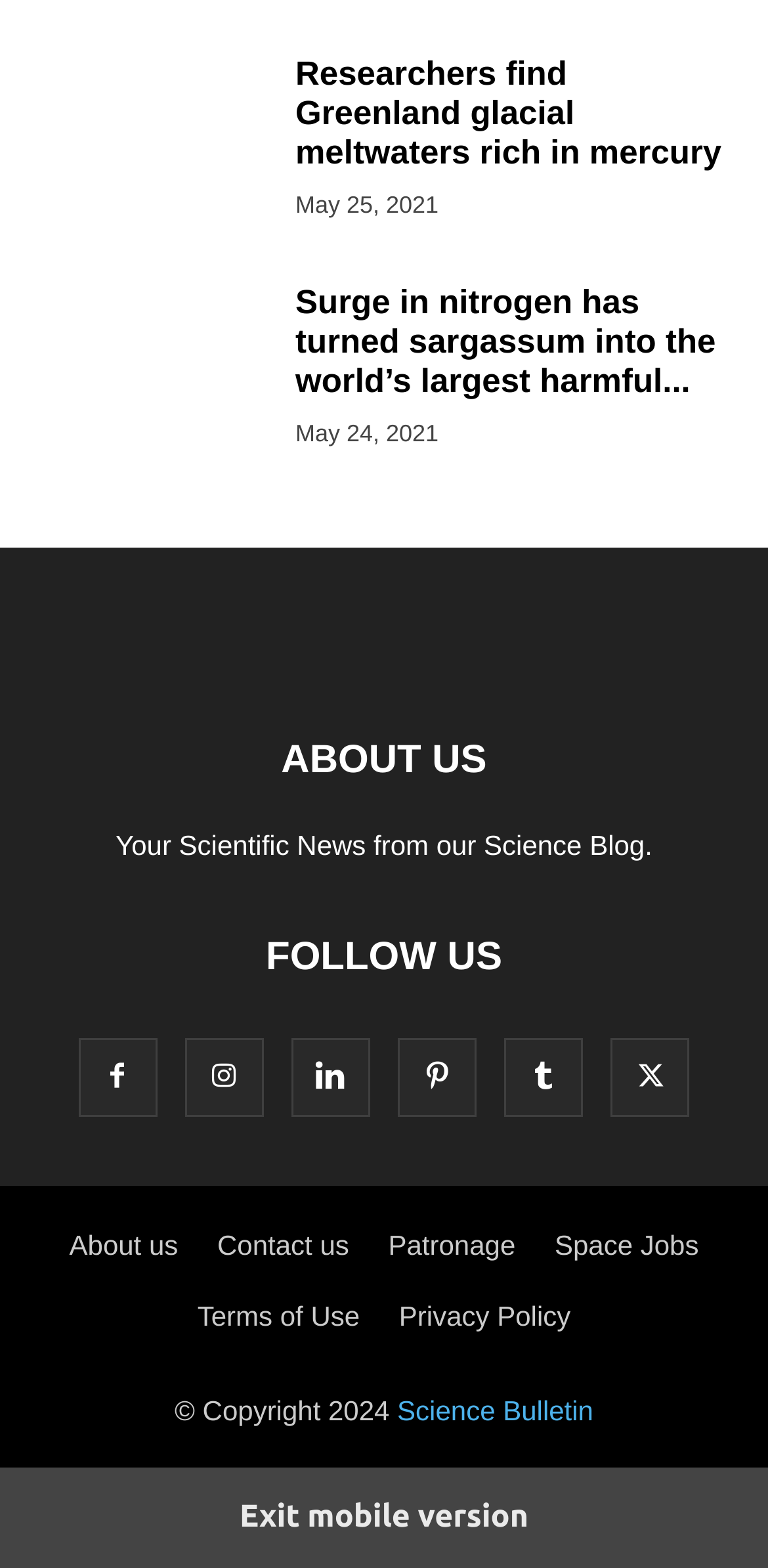What is the date of the first news article? Based on the screenshot, please respond with a single word or phrase.

May 25, 2021